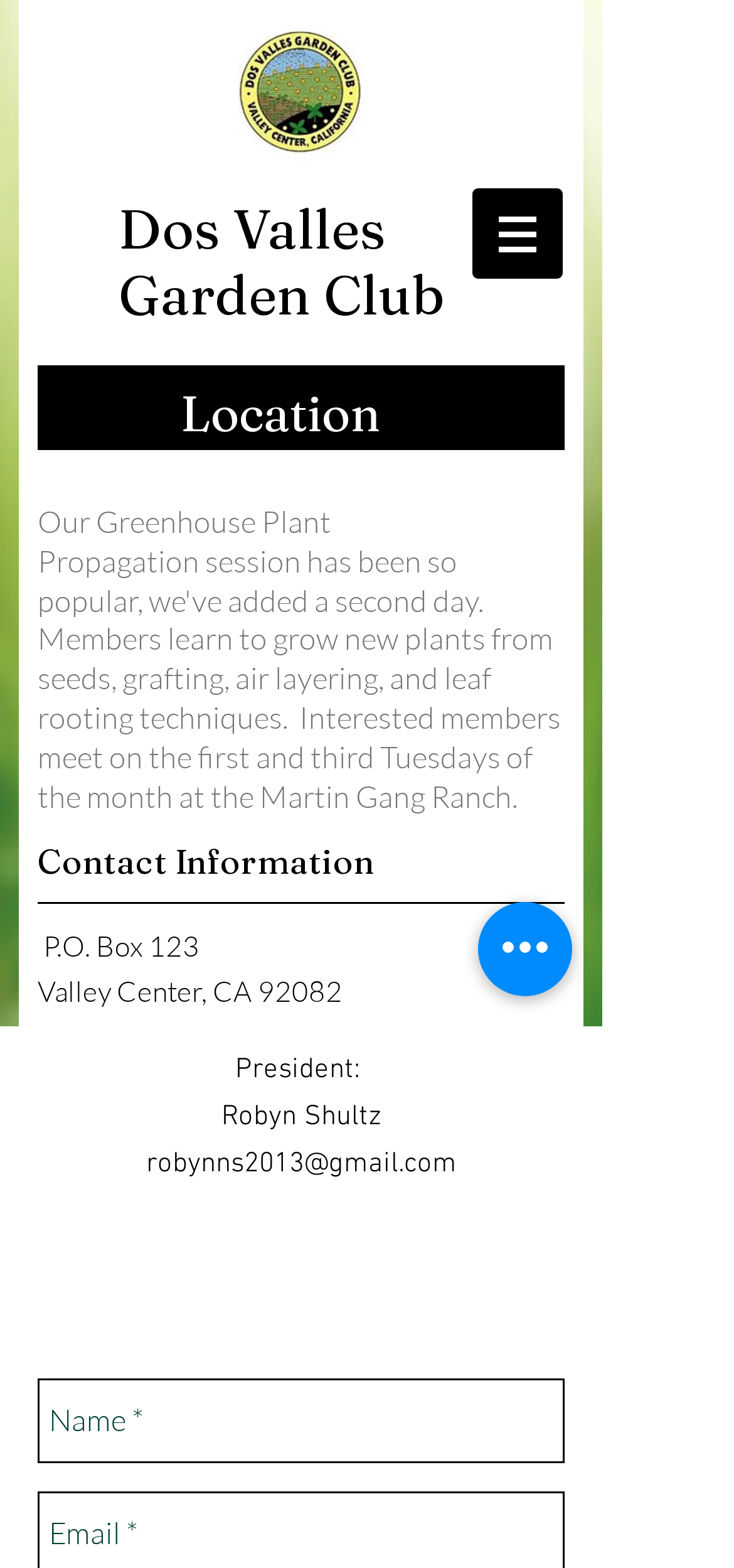Ascertain the bounding box coordinates for the UI element detailed here: "aria-label="Name *" name="name-*" placeholder="Name *"". The coordinates should be provided as [left, top, right, bottom] with each value being a float between 0 and 1.

[0.051, 0.88, 0.769, 0.934]